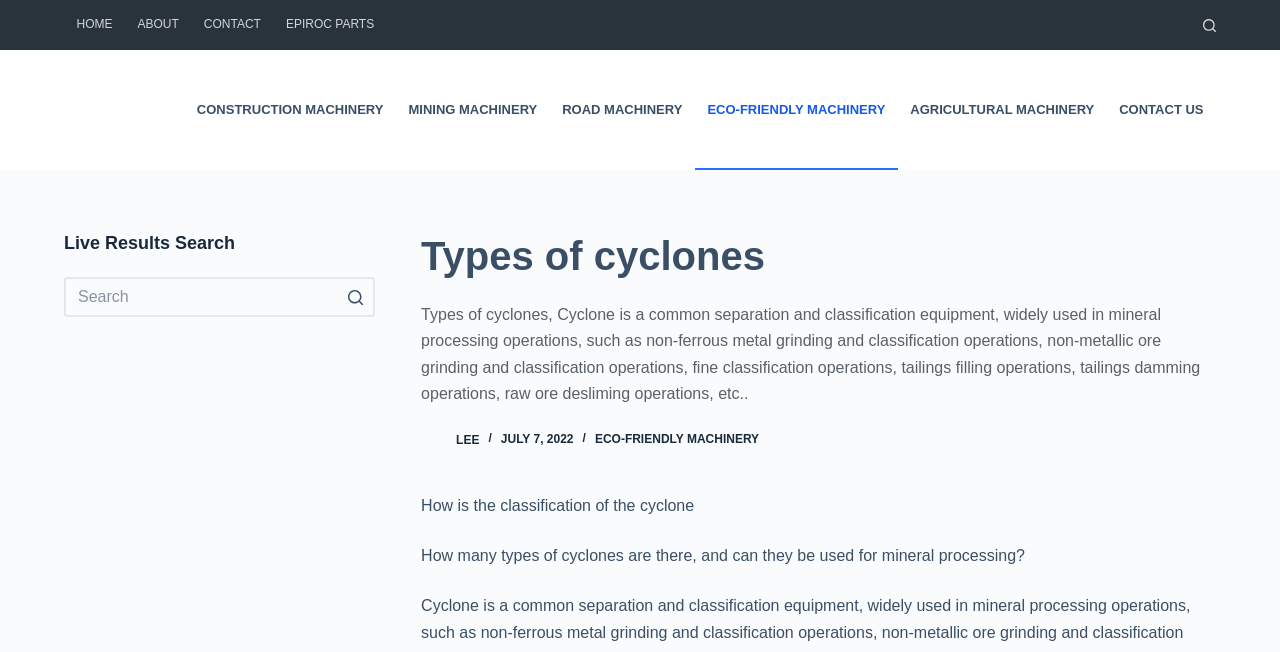What is the search function for?
Answer the question in as much detail as possible.

The search function is for Live Results Search, which allows users to search for specific topics or keywords and get instant results, as indicated by the 'No results' status message.